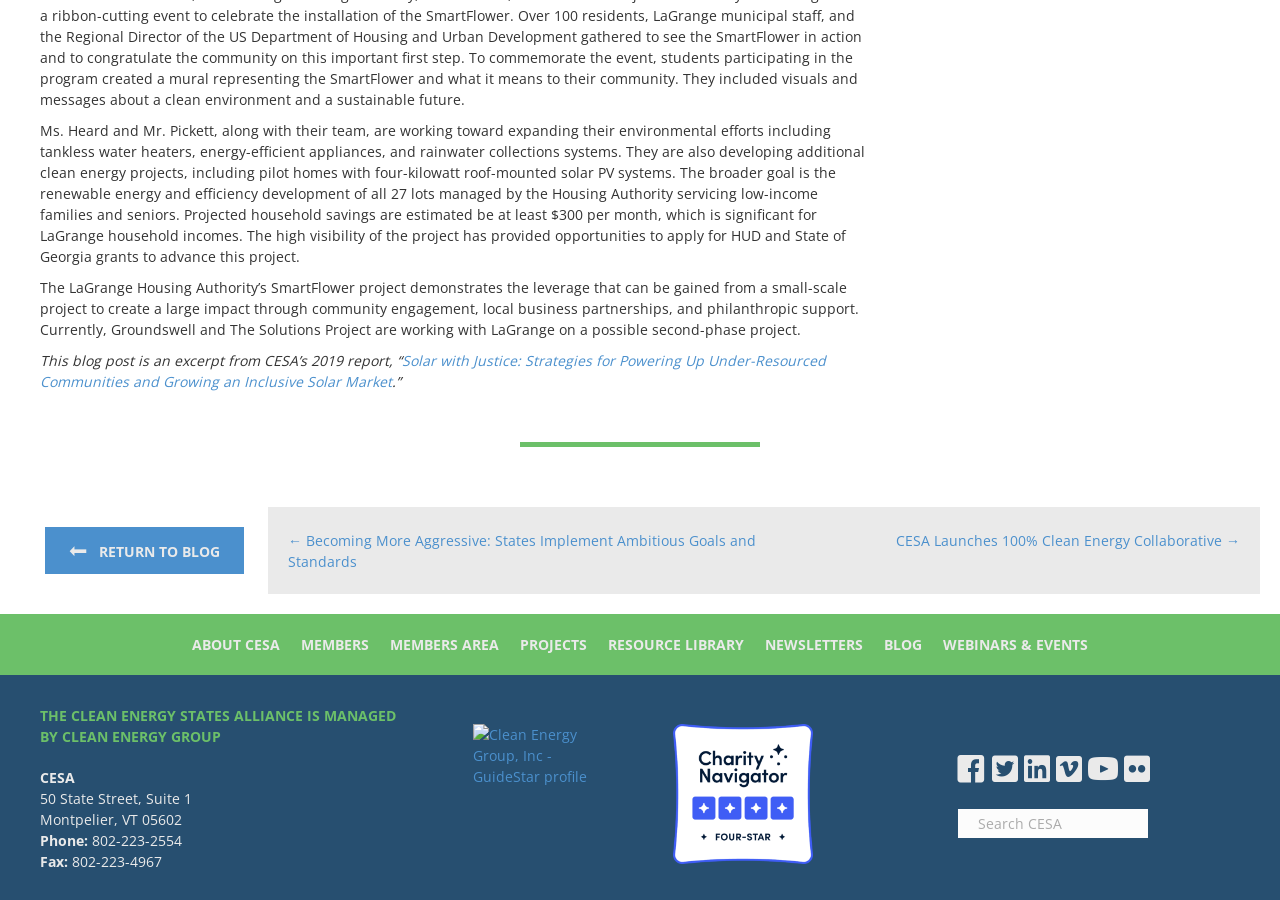What is the estimated monthly household savings from the project?
Kindly offer a comprehensive and detailed response to the question.

According to the article, the projected household savings from the SmartFlower project are estimated to be at least $300 per month, which is significant for LaGrange household incomes.